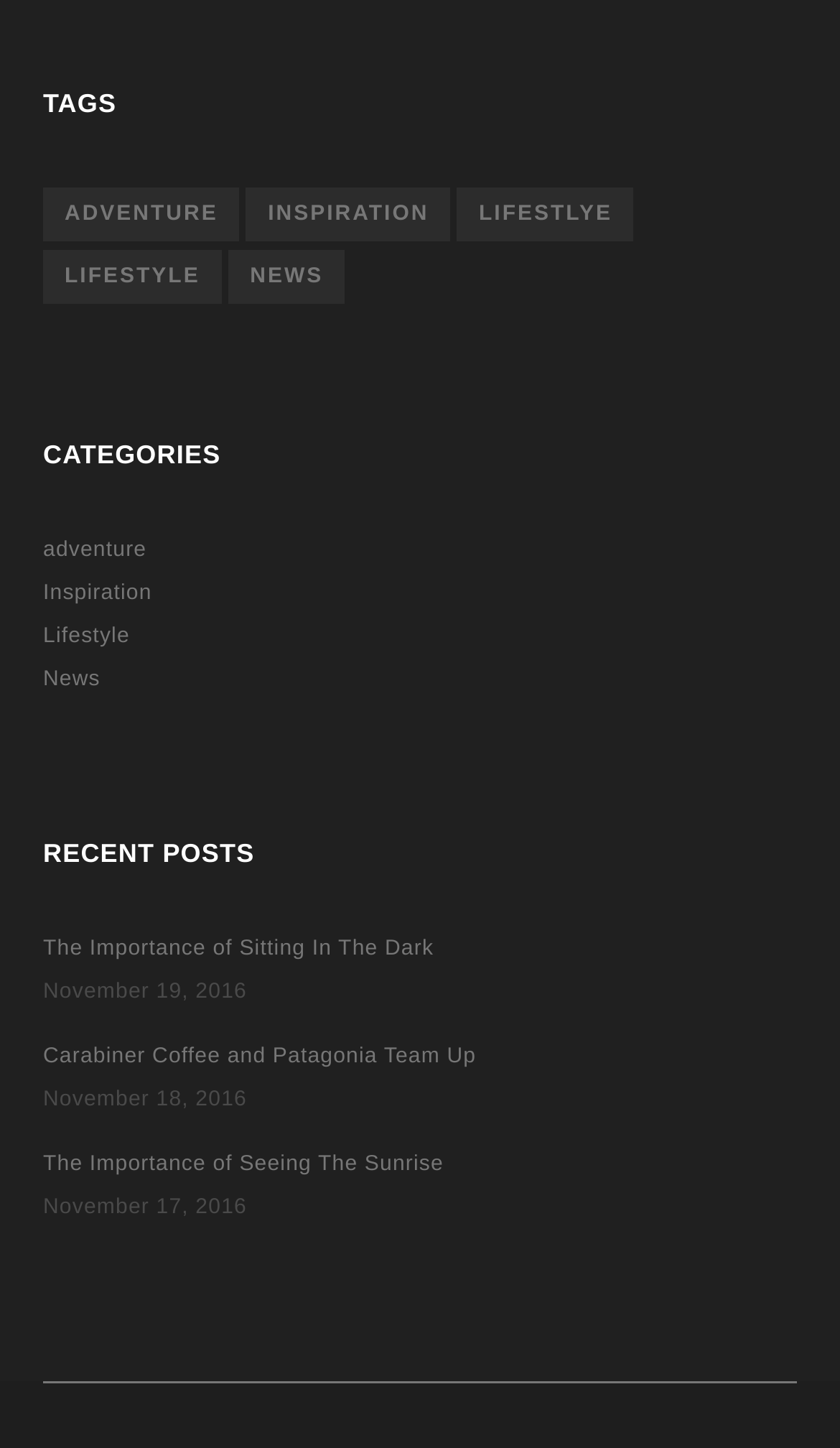How many categories are there?
Please answer the question with as much detail as possible using the screenshot.

I counted the number of links under the 'CATEGORIES' heading, which are 'adventure', 'Inspiration', 'Lifestyle', and 'News', so there are 4 categories.